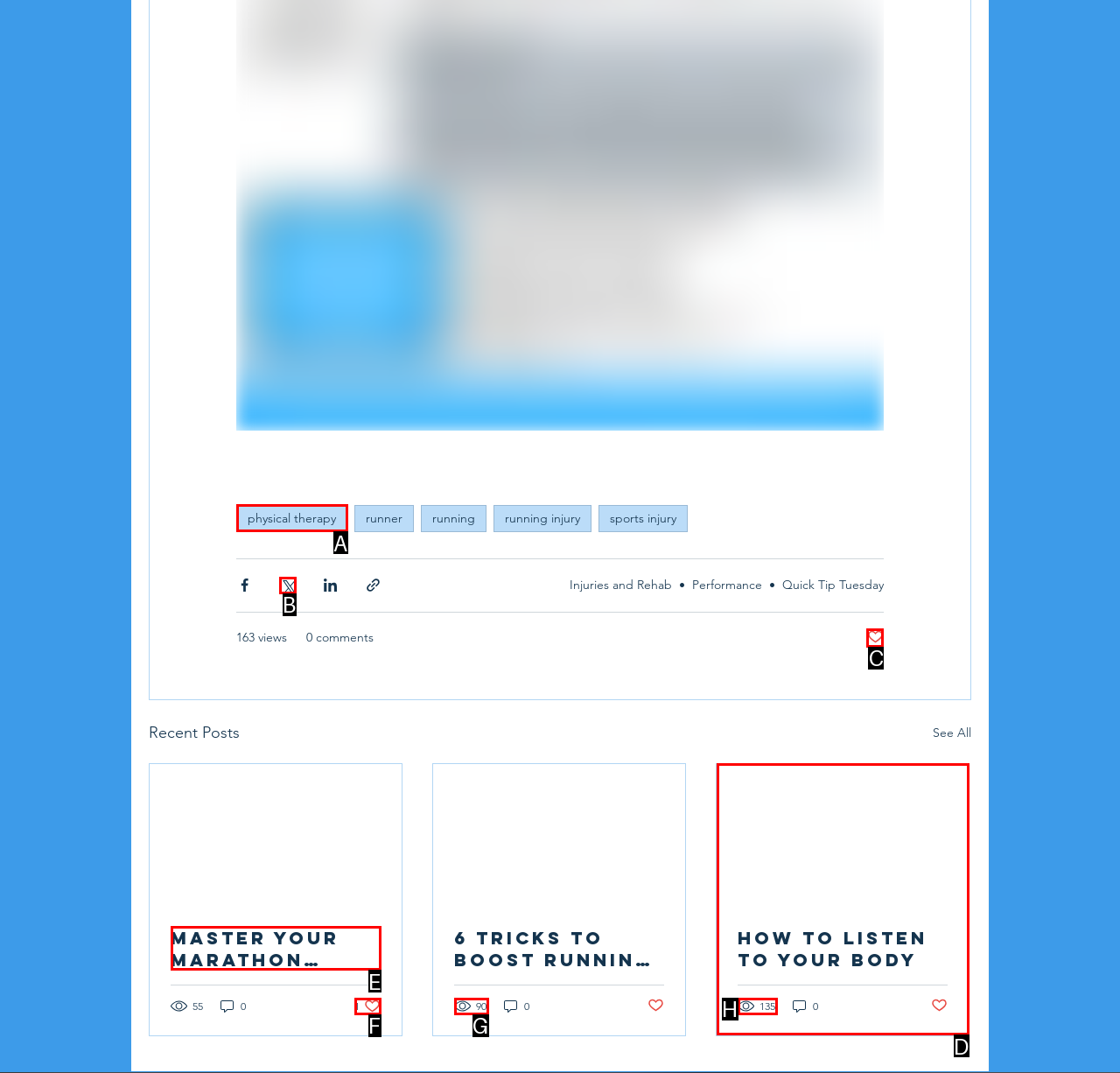Please indicate which option's letter corresponds to the task: Like the post by examining the highlighted elements in the screenshot.

C